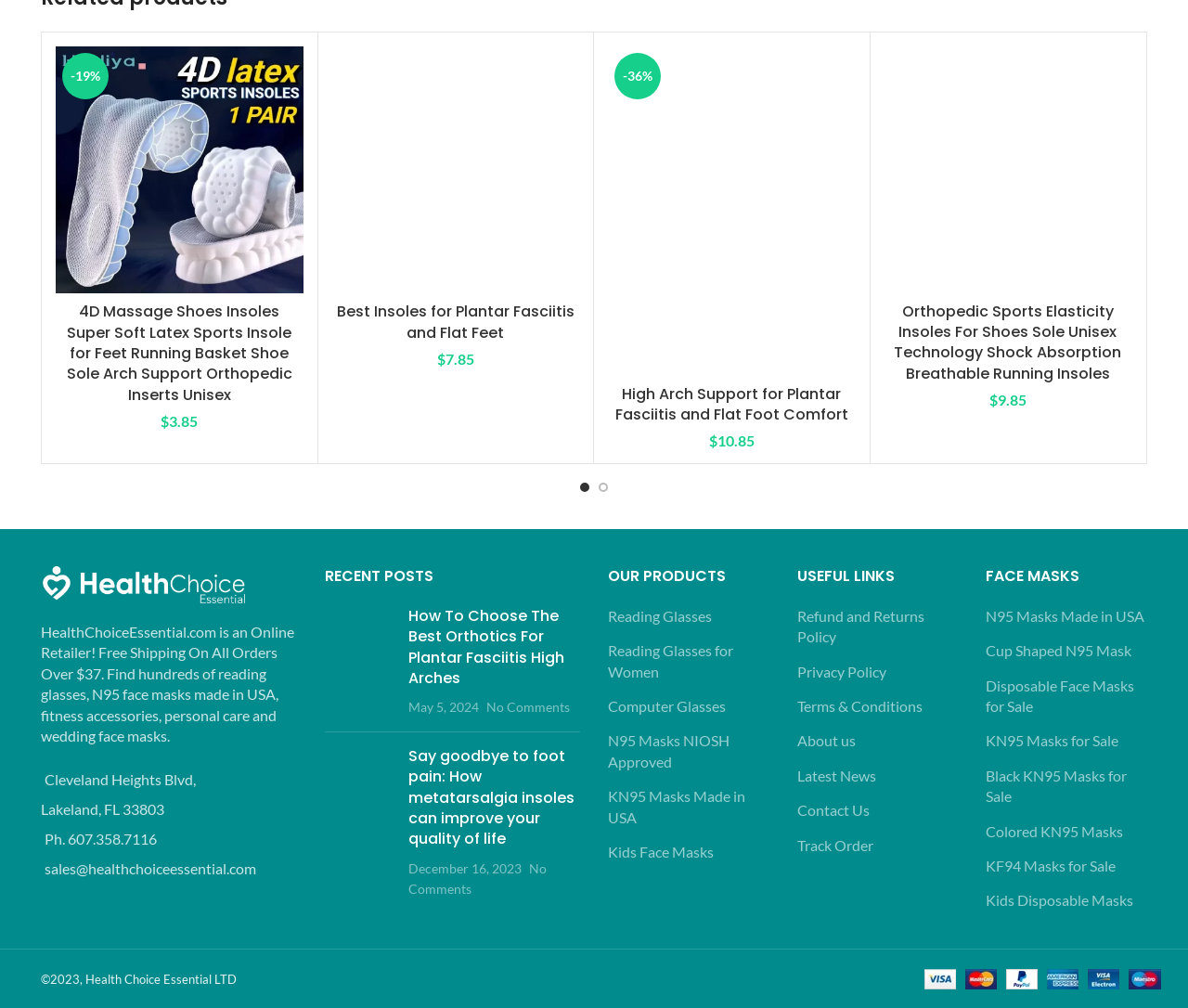Please answer the following question using a single word or phrase: 
What is the price of the 4D Massage Shoes Insoles?

$3.85